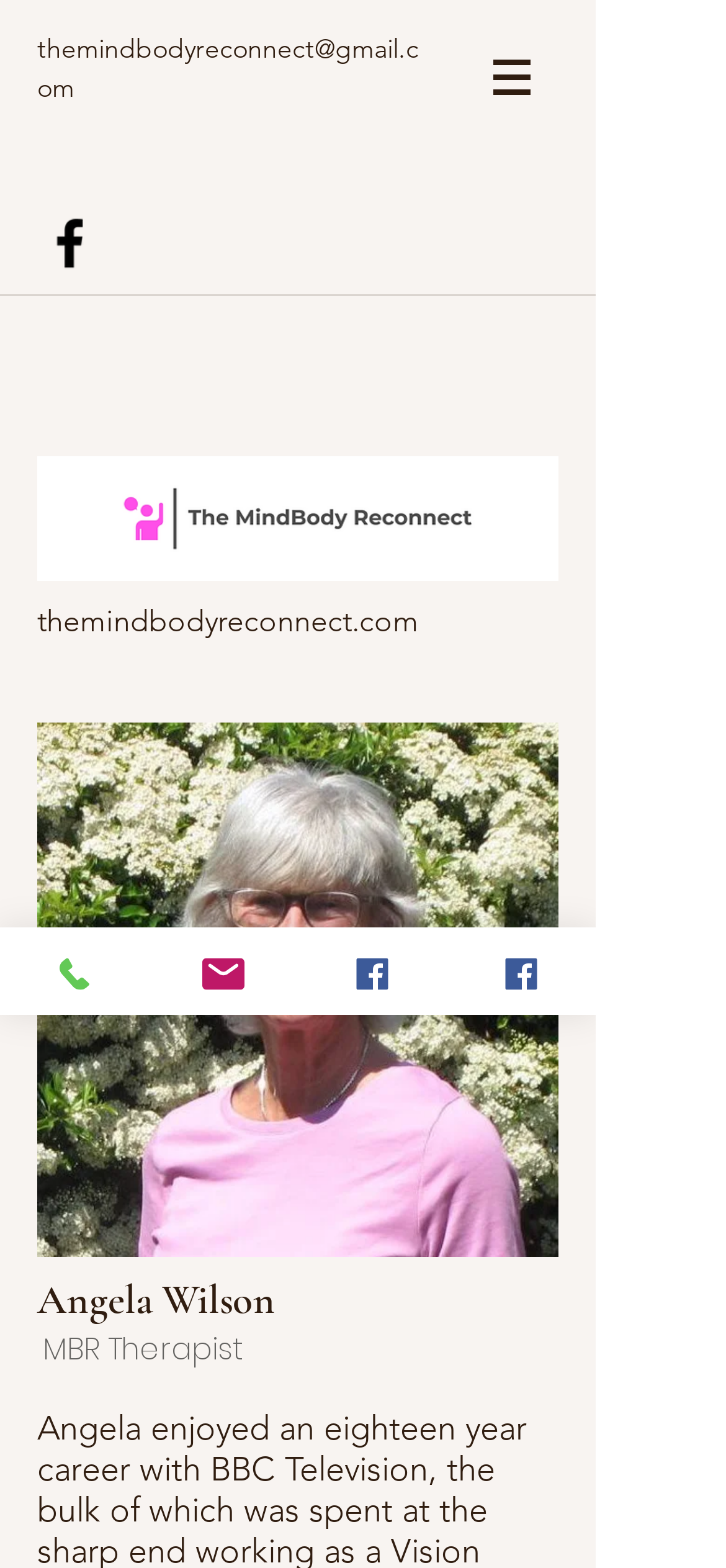Bounding box coordinates are specified in the format (top-left x, top-left y, bottom-right x, bottom-right y). All values are floating point numbers bounded between 0 and 1. Please provide the bounding box coordinate of the region this sentence describes: aria-label="facebook"

[0.051, 0.134, 0.141, 0.176]